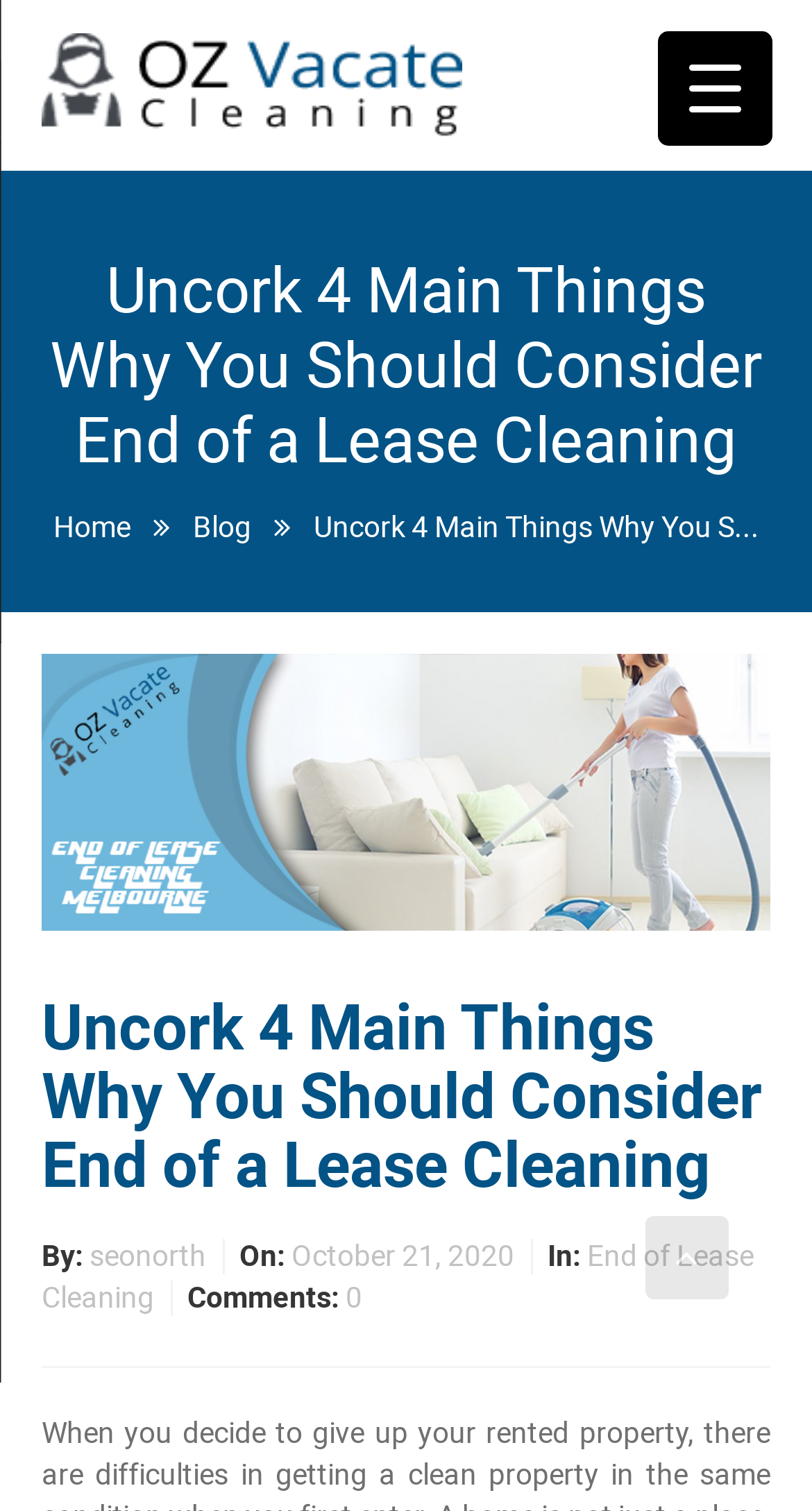Determine the bounding box coordinates of the section to be clicked to follow the instruction: "Visit European Central Bank website". The coordinates should be given as four float numbers between 0 and 1, formatted as [left, top, right, bottom].

None